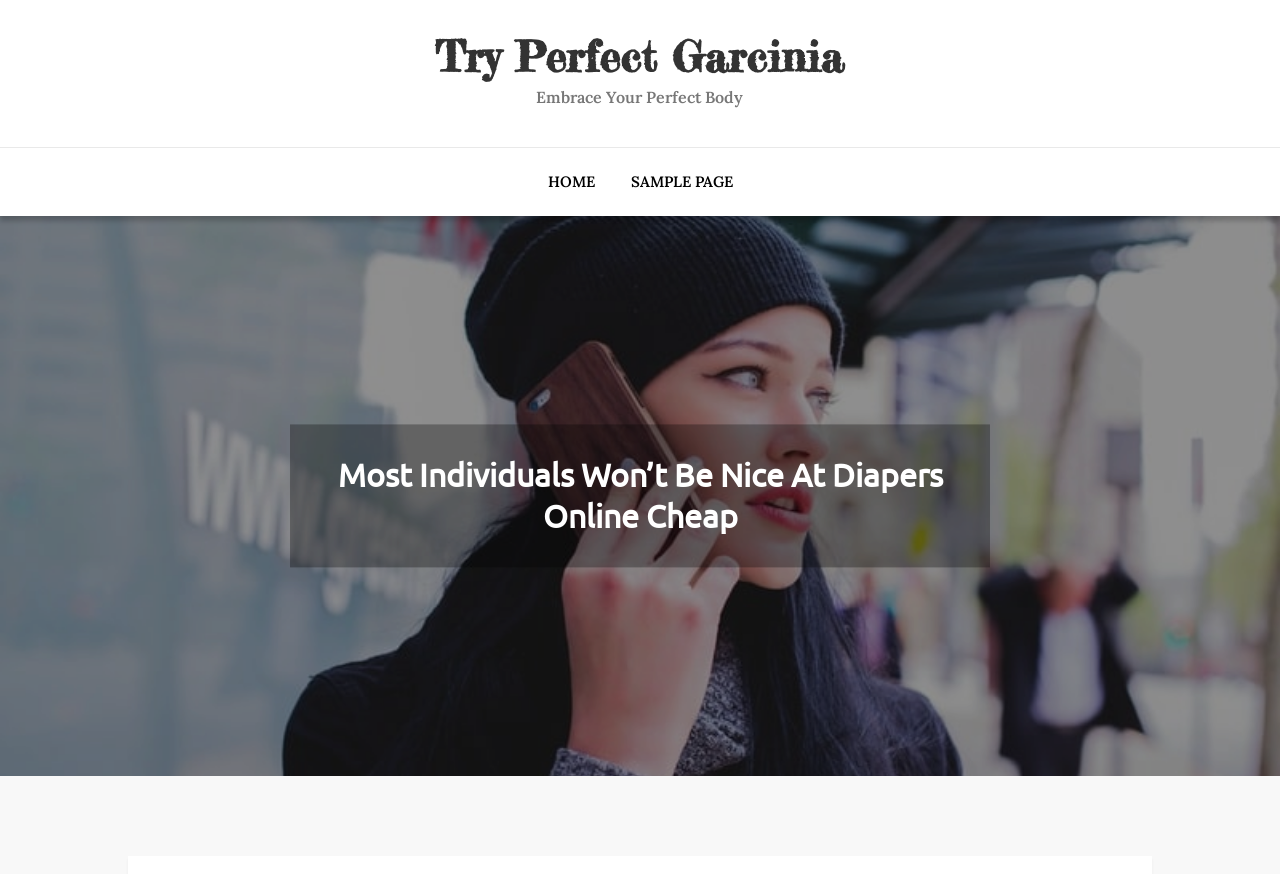Provide a one-word or short-phrase answer to the question:
What is the heading below the primary menu?

Most Individuals Won’t Be Nice At Diapers Online Cheap